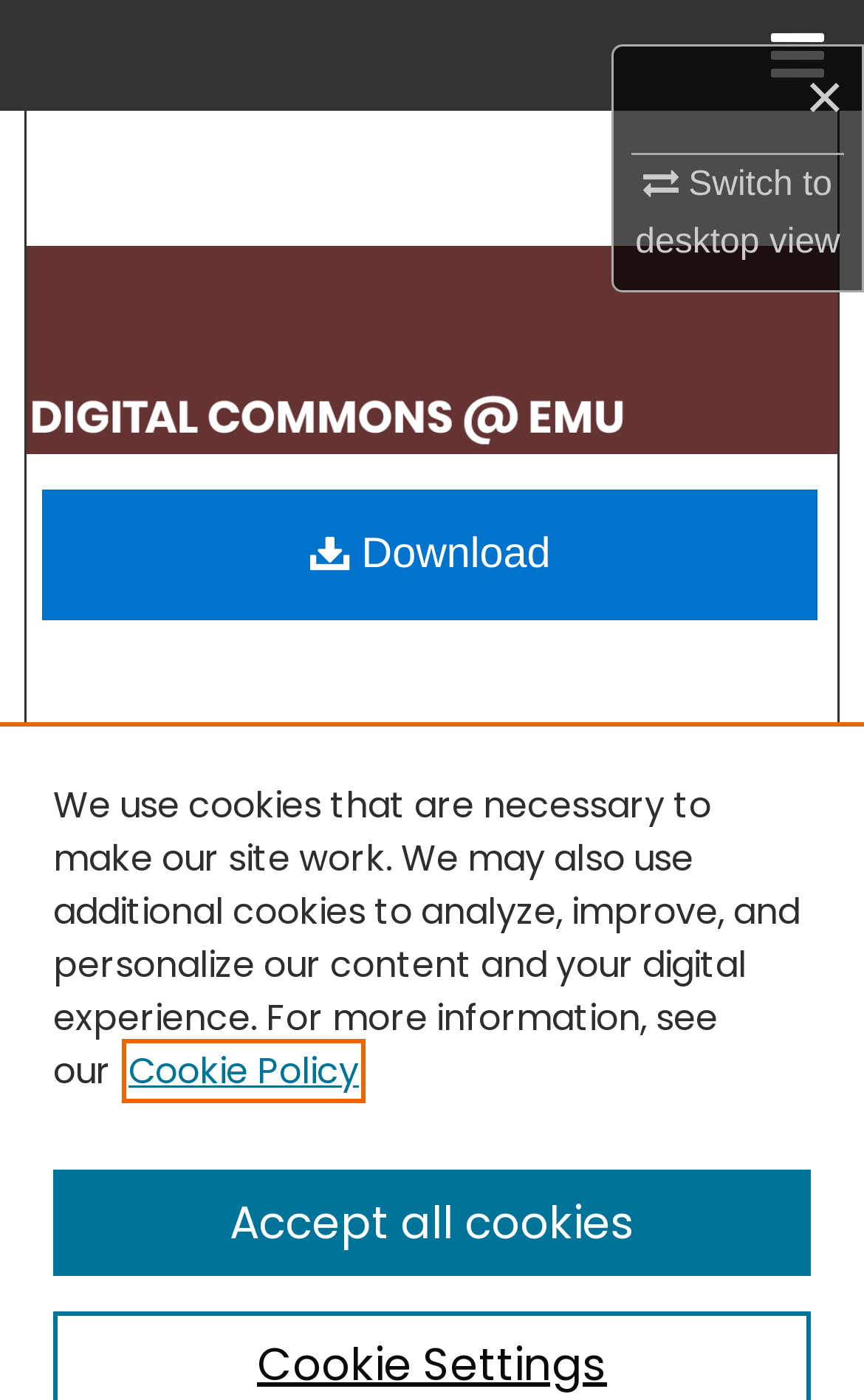What is the name of the conference?
Please give a detailed and thorough answer to the question, covering all relevant points.

I found the answer by looking at the heading 'LOEX CONFERENCE PROCEEDINGS 2011' and the link 'LOEX CONFERENCE PROCEEDINGS 2011' which suggests that the conference name is LOEX CONFERENCE.